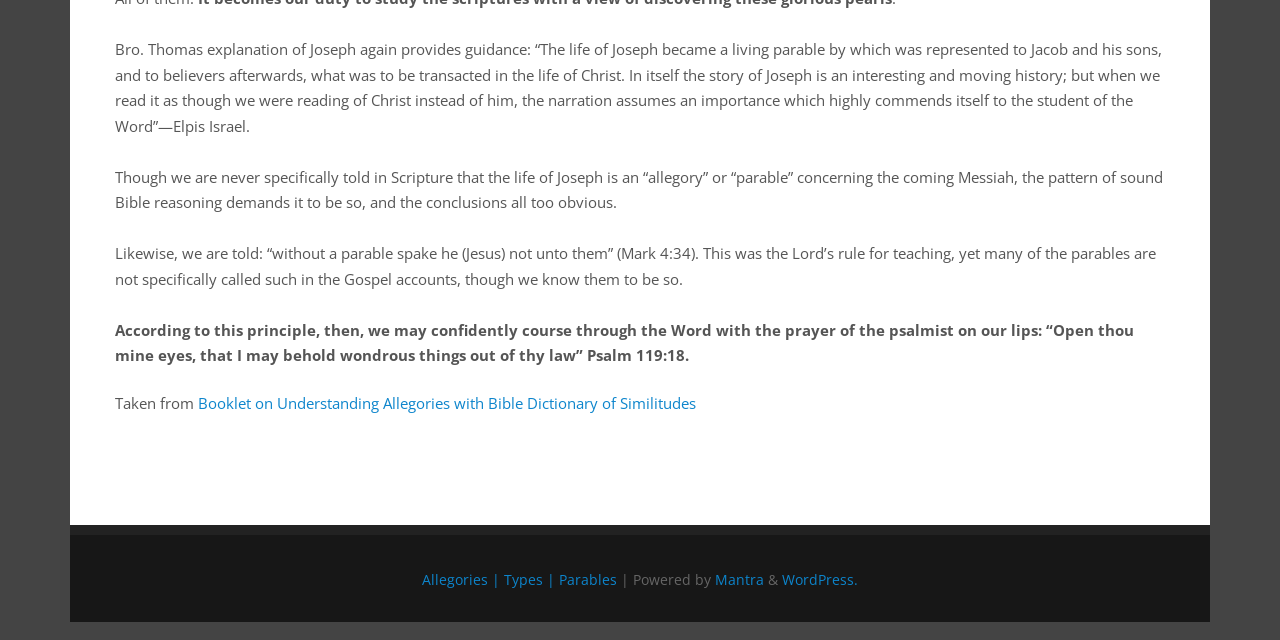Give the bounding box coordinates for the element described by: "Allegories | Types | Parables".

[0.33, 0.892, 0.482, 0.92]